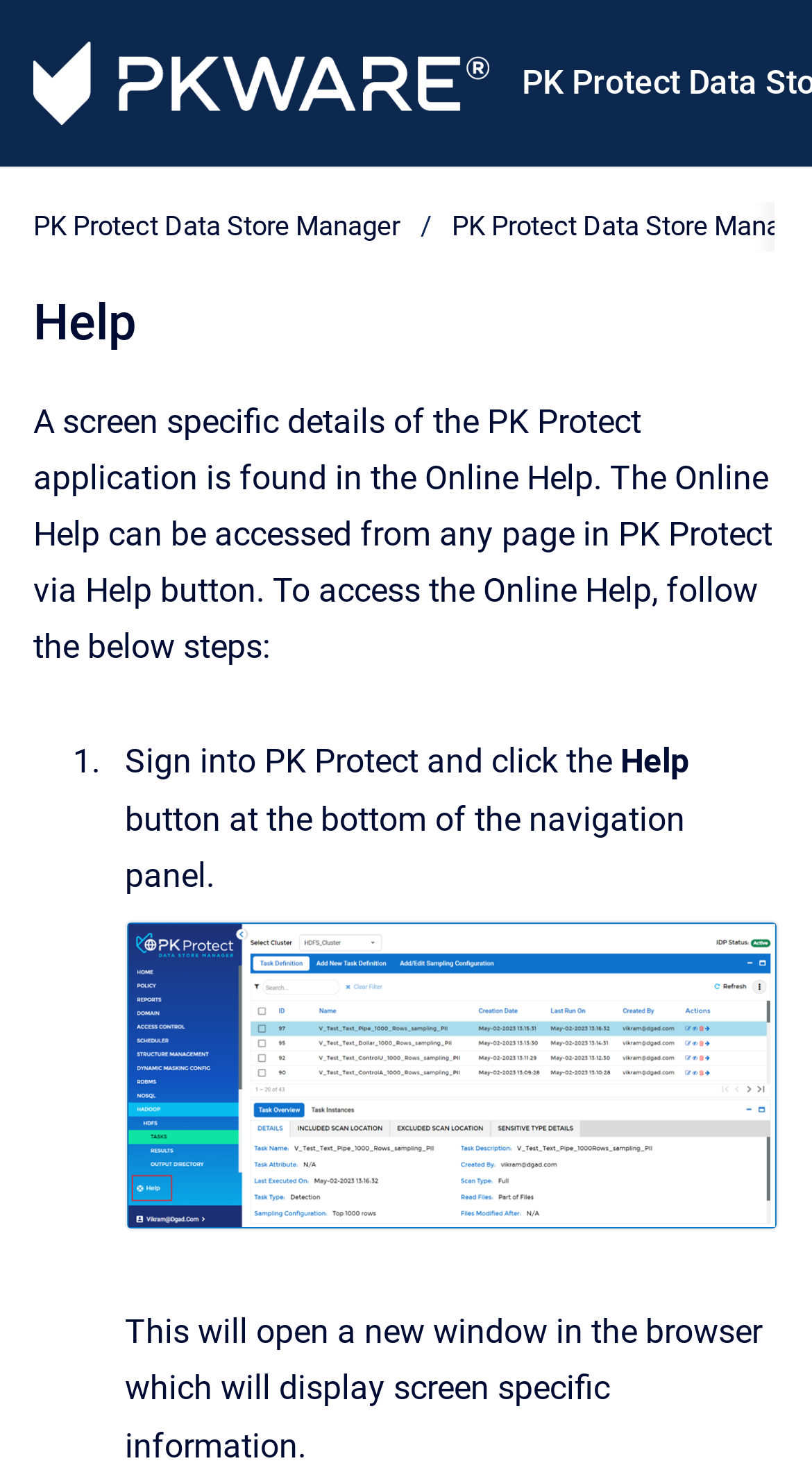Analyze the image and deliver a detailed answer to the question: What type of information is provided in the Online Help?

The Online Help provides screen-specific details of the PK Protect application, as stated in the meta description and the instructions provided on the webpage.